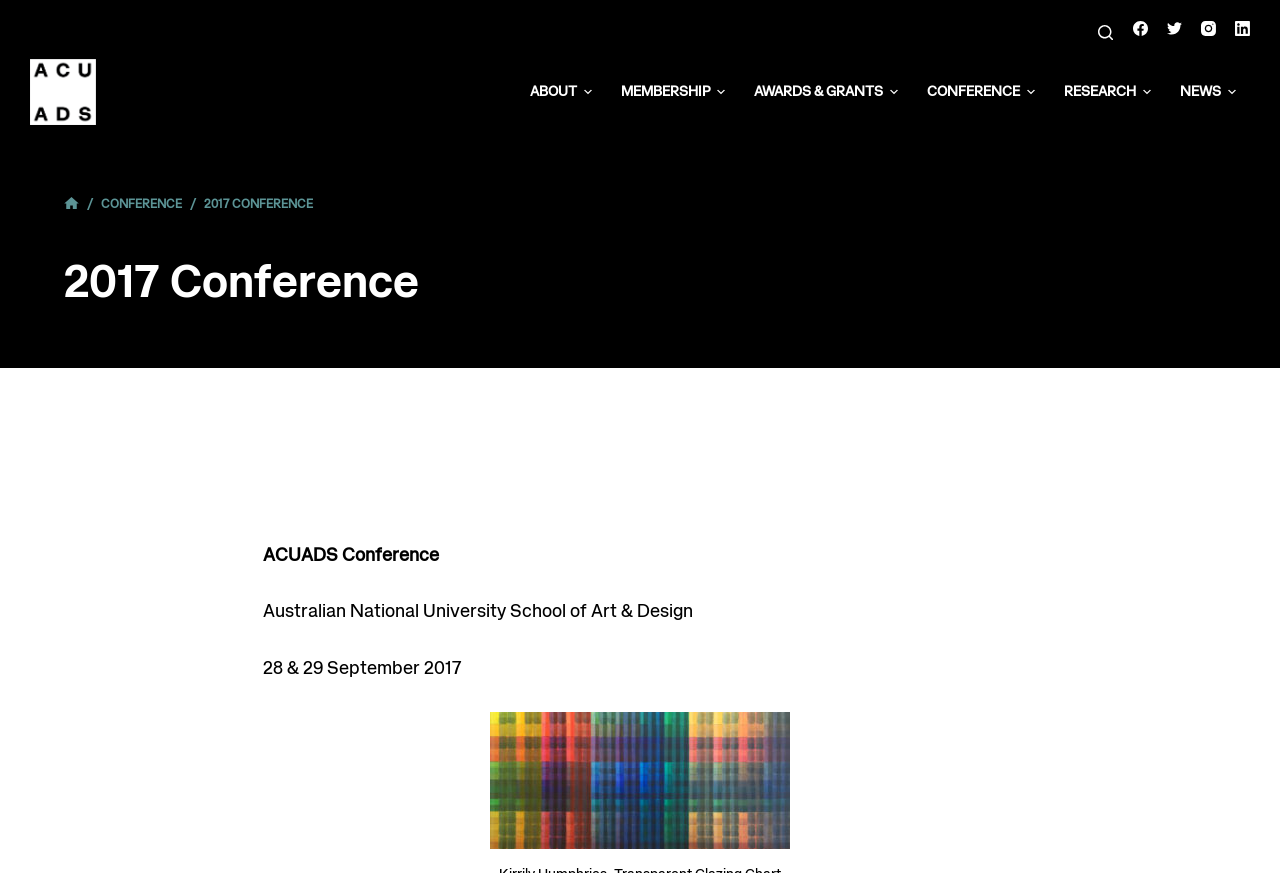Answer the question briefly using a single word or phrase: 
How many social media links are there?

4